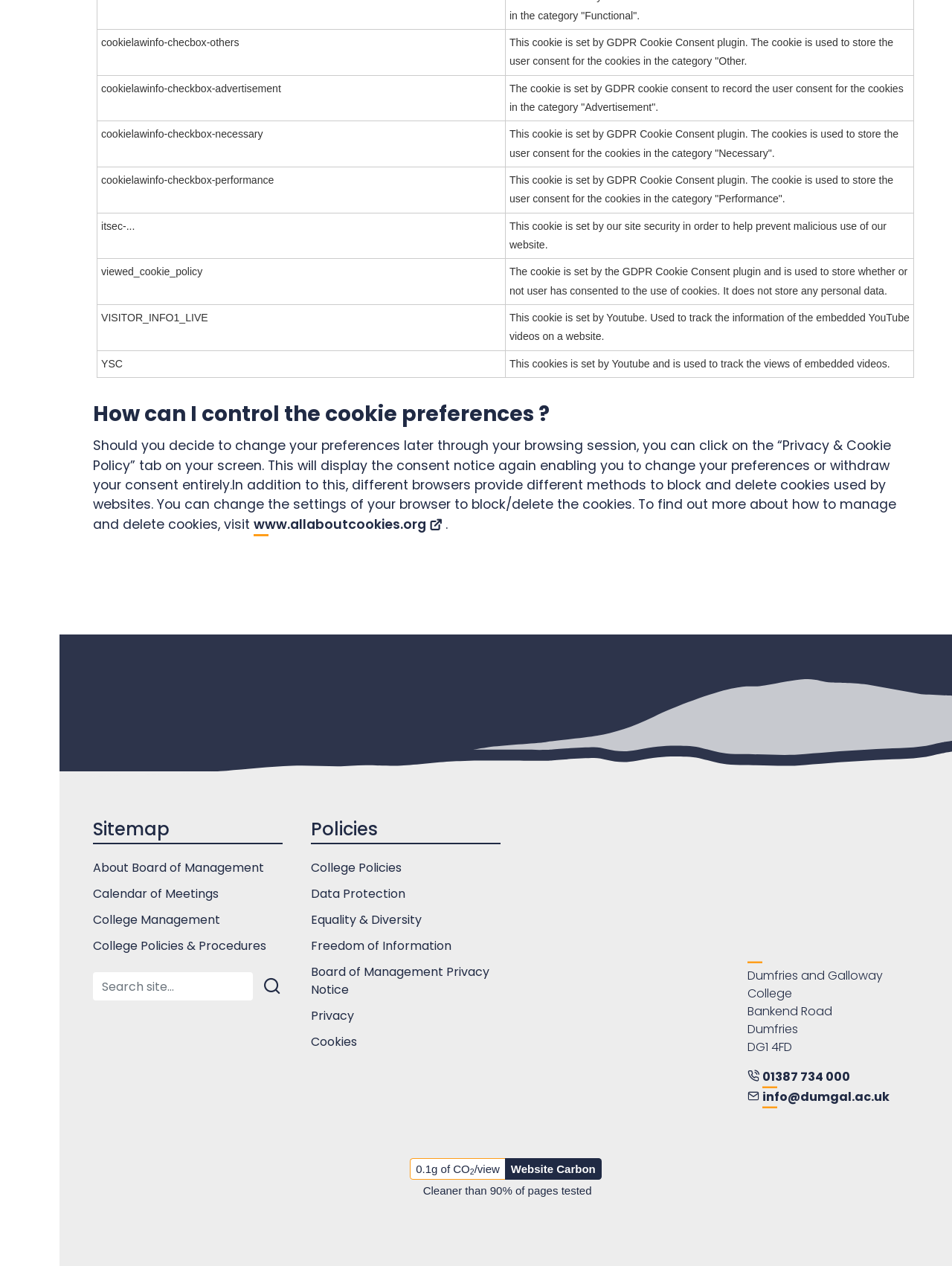What is the address of the college?
Please answer using one word or phrase, based on the screenshot.

Bankend Road, Dumfries, DG1 4FD